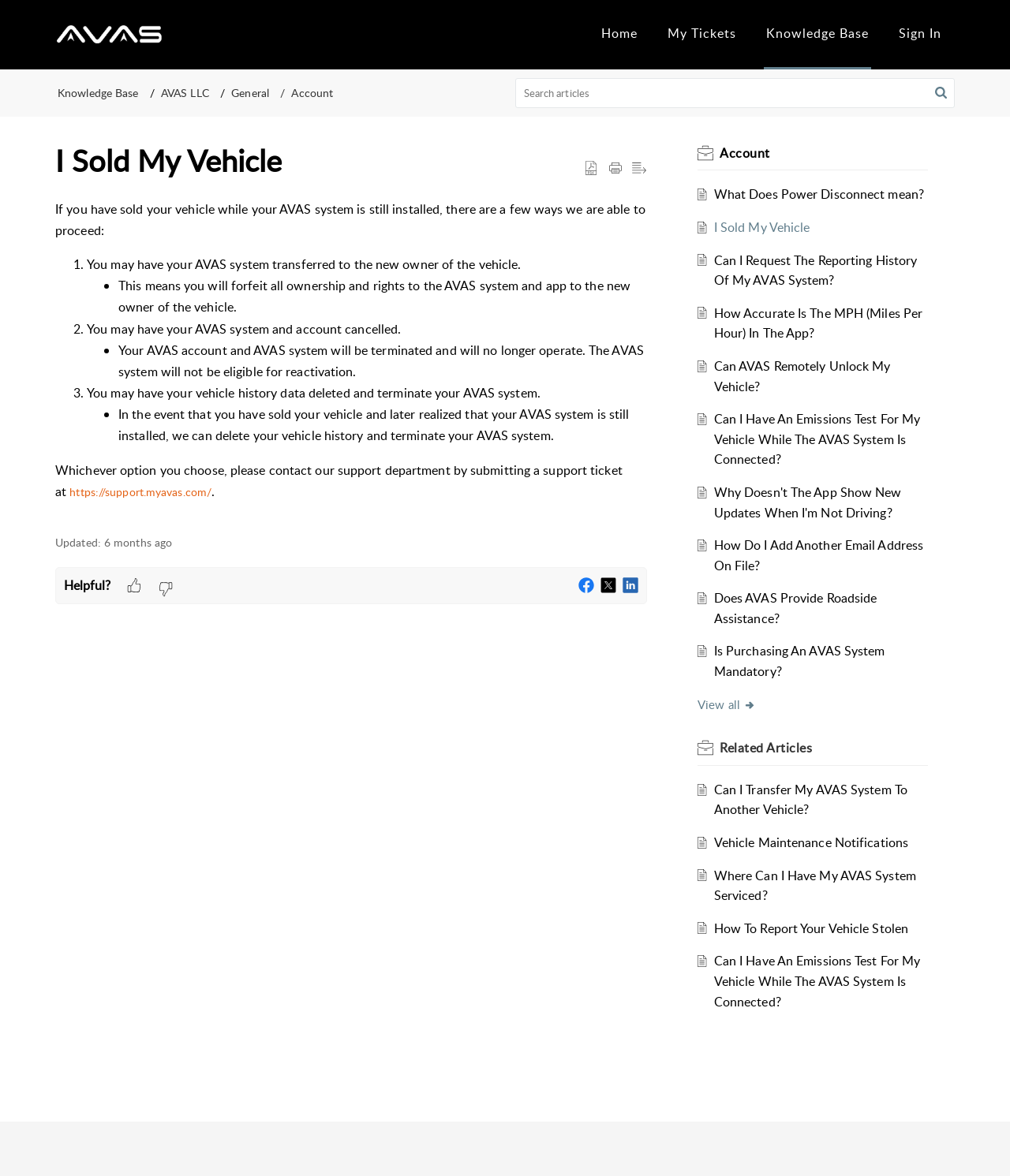Show the bounding box coordinates of the element that should be clicked to complete the task: "Go to 'Account' page".

[0.712, 0.123, 0.762, 0.137]